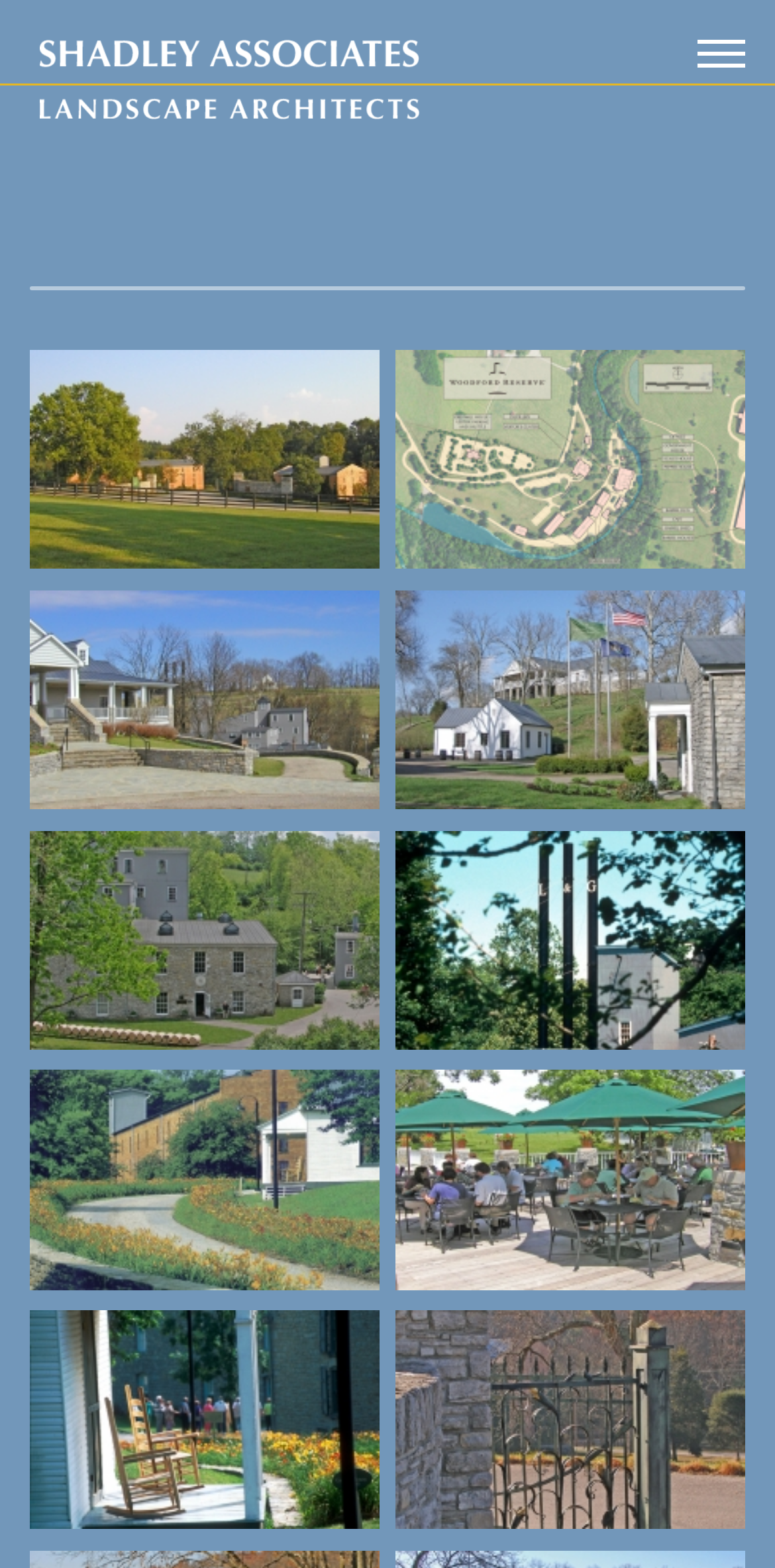What are the other projects listed on the webpage? Please answer the question using a single word or phrase based on the image.

Multiple projects